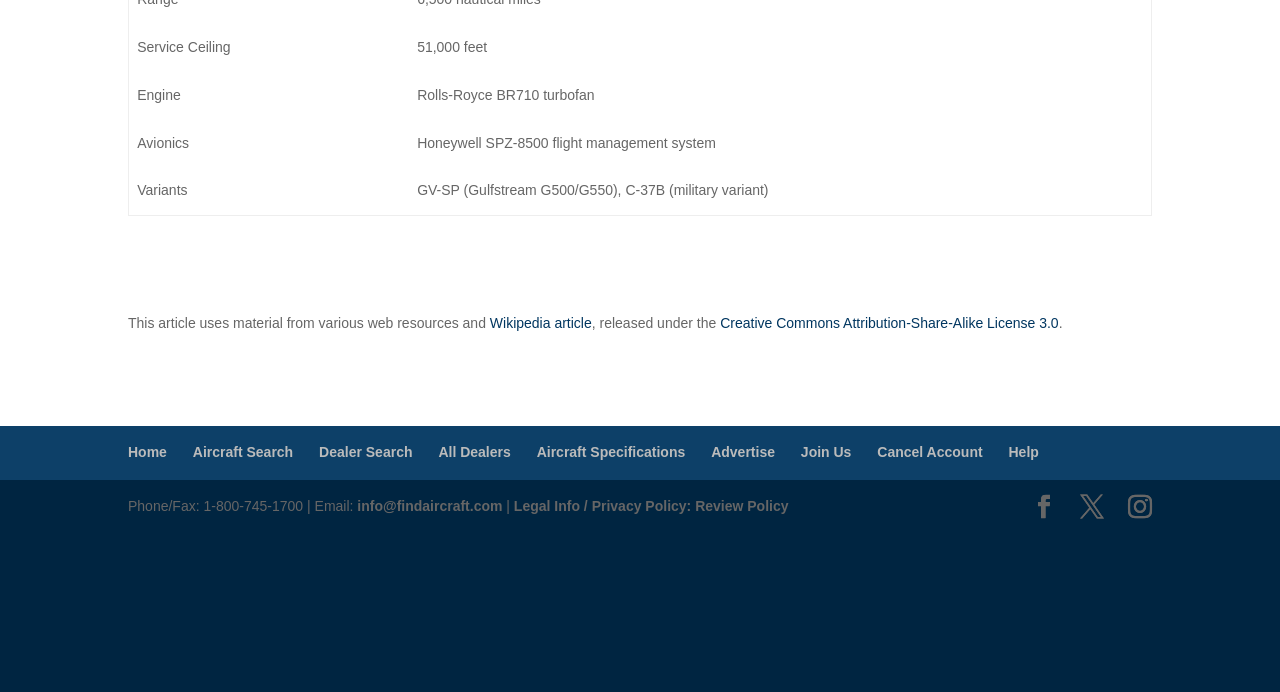Identify the bounding box coordinates of the element to click to follow this instruction: 'Contact via email'. Ensure the coordinates are four float values between 0 and 1, provided as [left, top, right, bottom].

[0.279, 0.72, 0.393, 0.743]